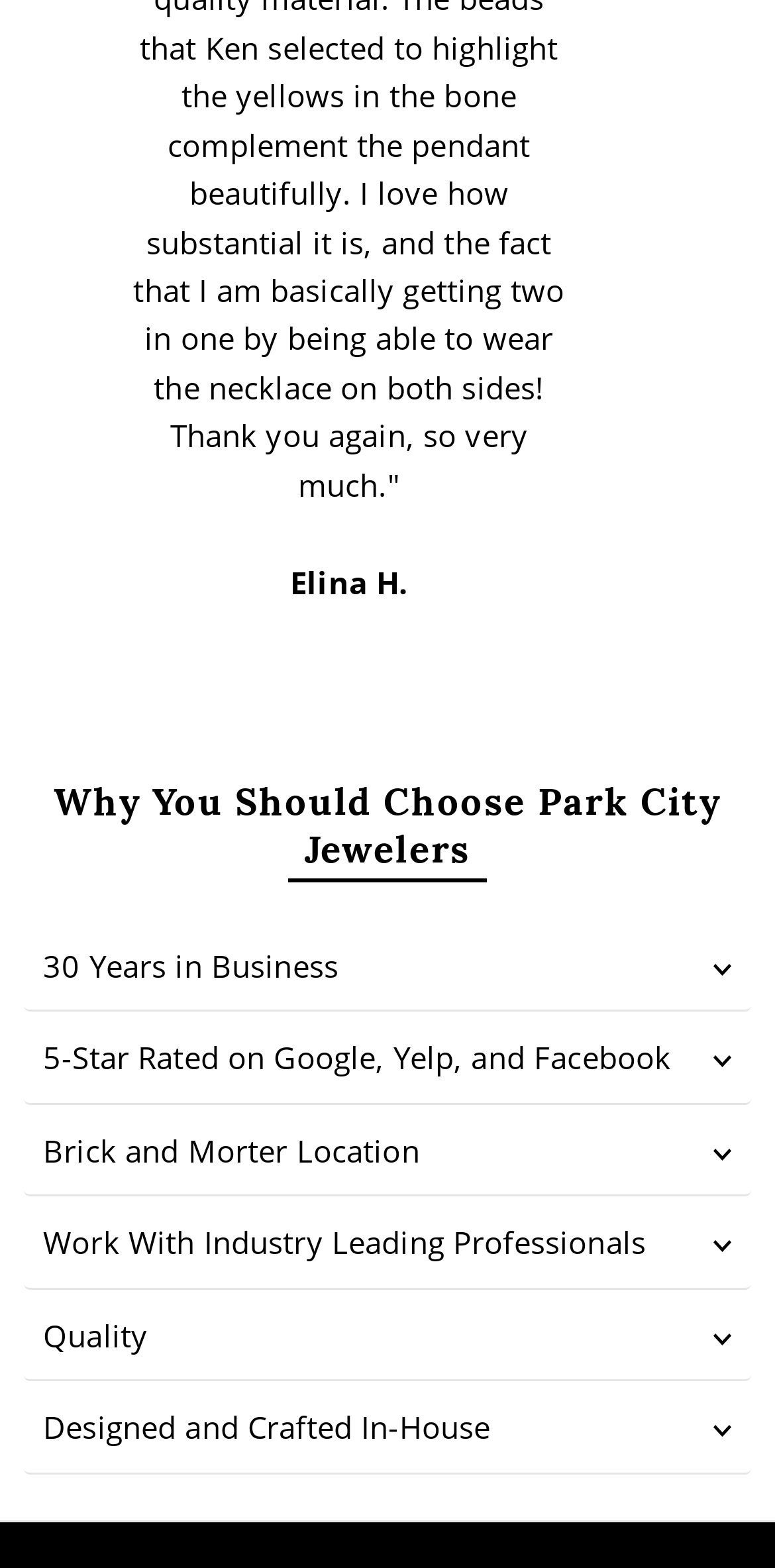Please identify the bounding box coordinates of the area that needs to be clicked to follow this instruction: "Click the '5-Star Rated on Google, Yelp, and Facebook' button".

[0.03, 0.647, 0.97, 0.704]